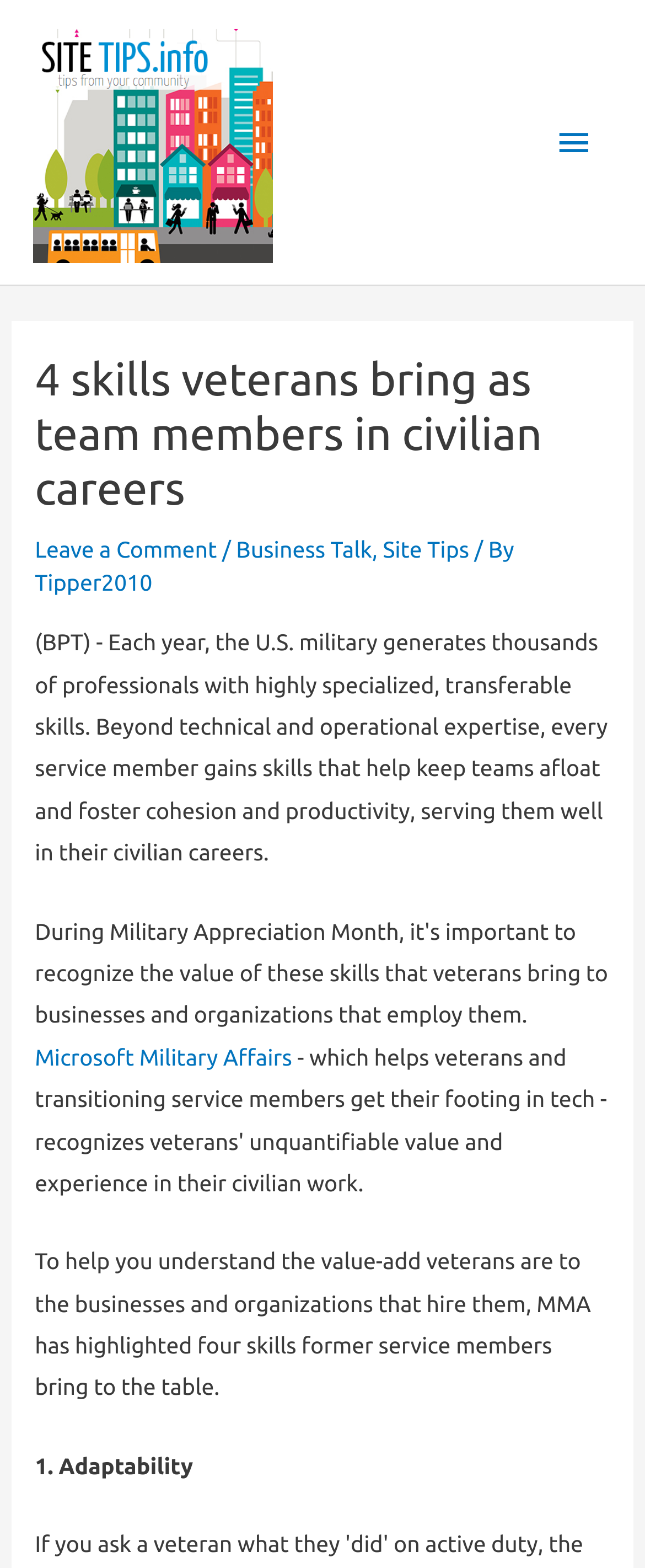Identify the bounding box coordinates of the section that should be clicked to achieve the task described: "Read the '4 skills veterans bring as team members in civilian careers' heading".

[0.054, 0.226, 0.946, 0.33]